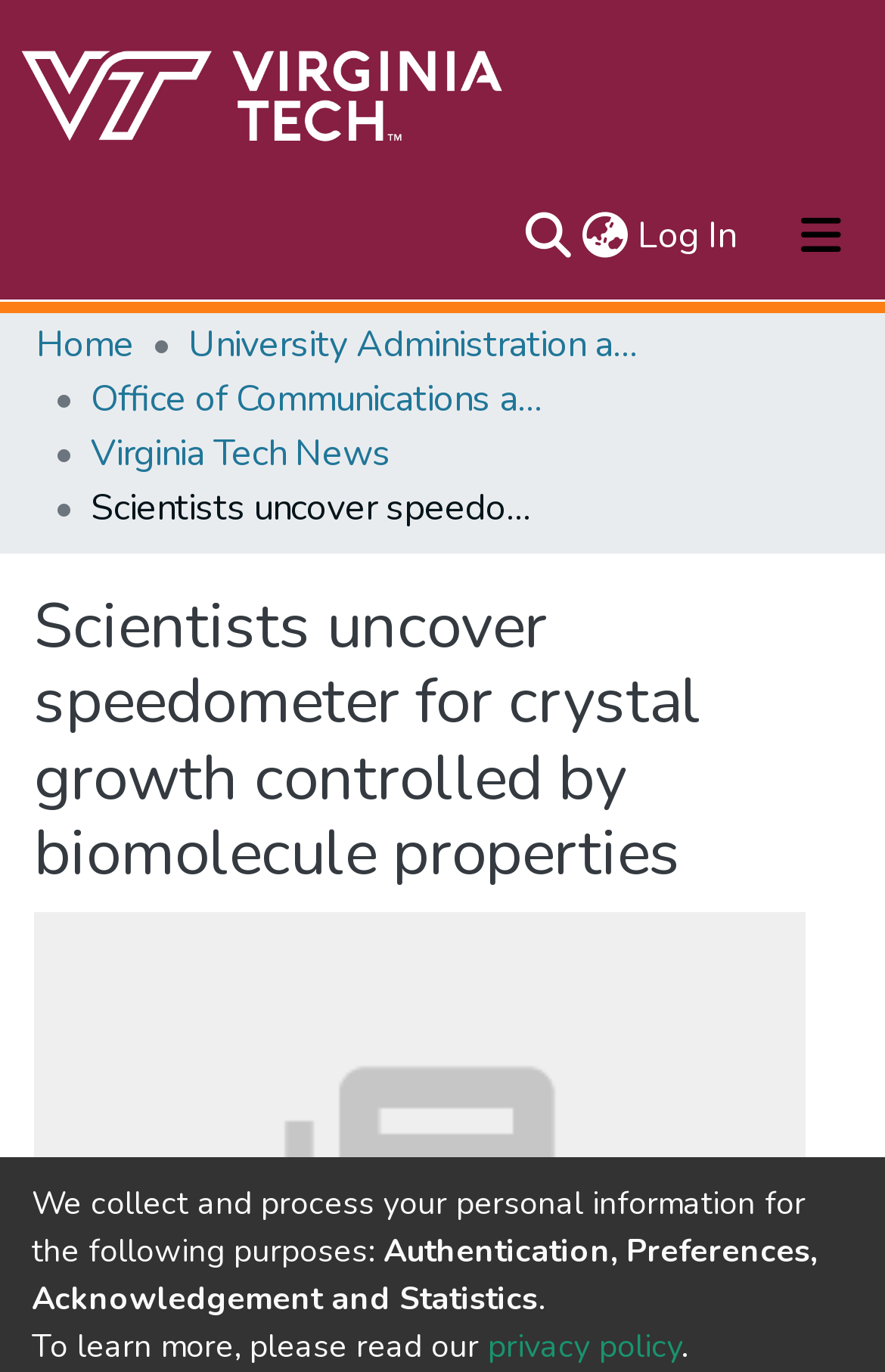Identify the bounding box coordinates of the element to click to follow this instruction: 'Read about the privacy policy'. Ensure the coordinates are four float values between 0 and 1, provided as [left, top, right, bottom].

[0.551, 0.966, 0.769, 0.997]